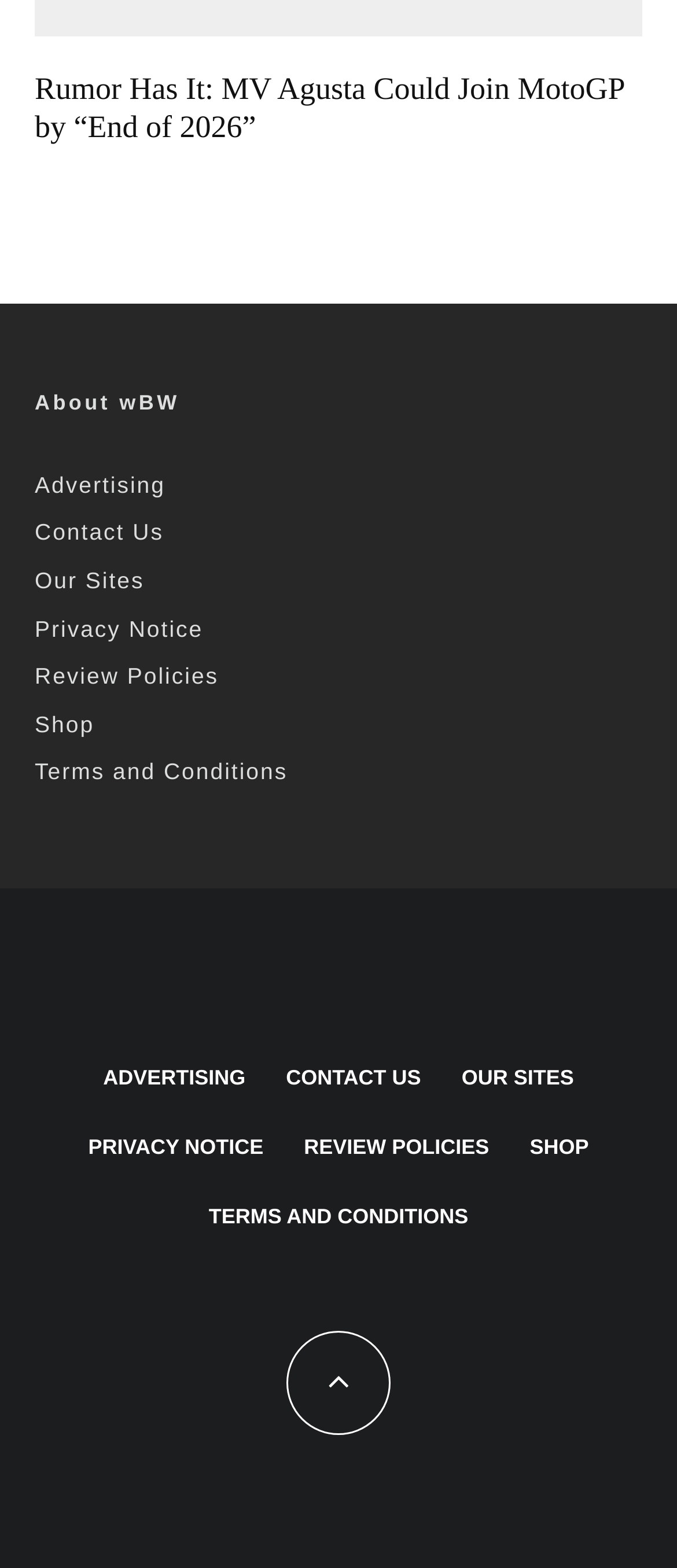Please find the bounding box for the following UI element description. Provide the coordinates in (top-left x, top-left y, bottom-right x, bottom-right y) format, with values between 0 and 1: Terms and Conditions

[0.051, 0.484, 0.425, 0.501]